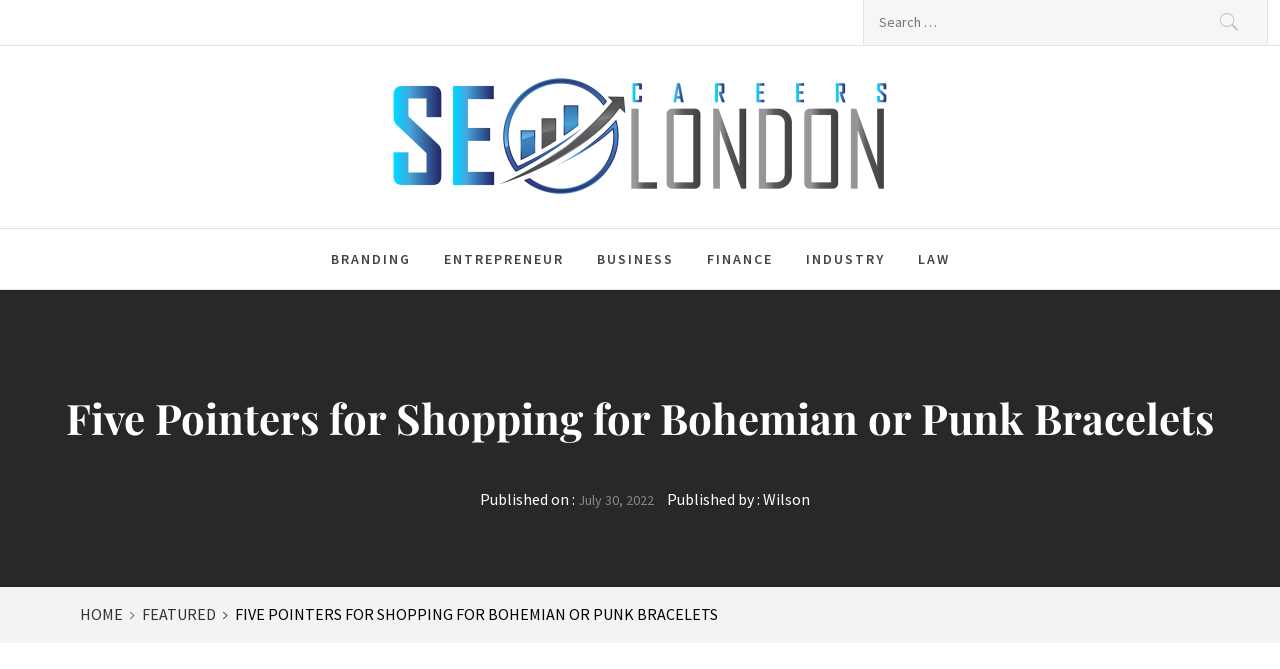Utilize the details in the image to give a detailed response to the question: What is the category of the article?

The category of the article can be determined by looking at the main heading 'Five Pointers for Shopping for Bohemian or Punk Bracelets' which indicates that the article is about Bohemian or Punk Bracelets.